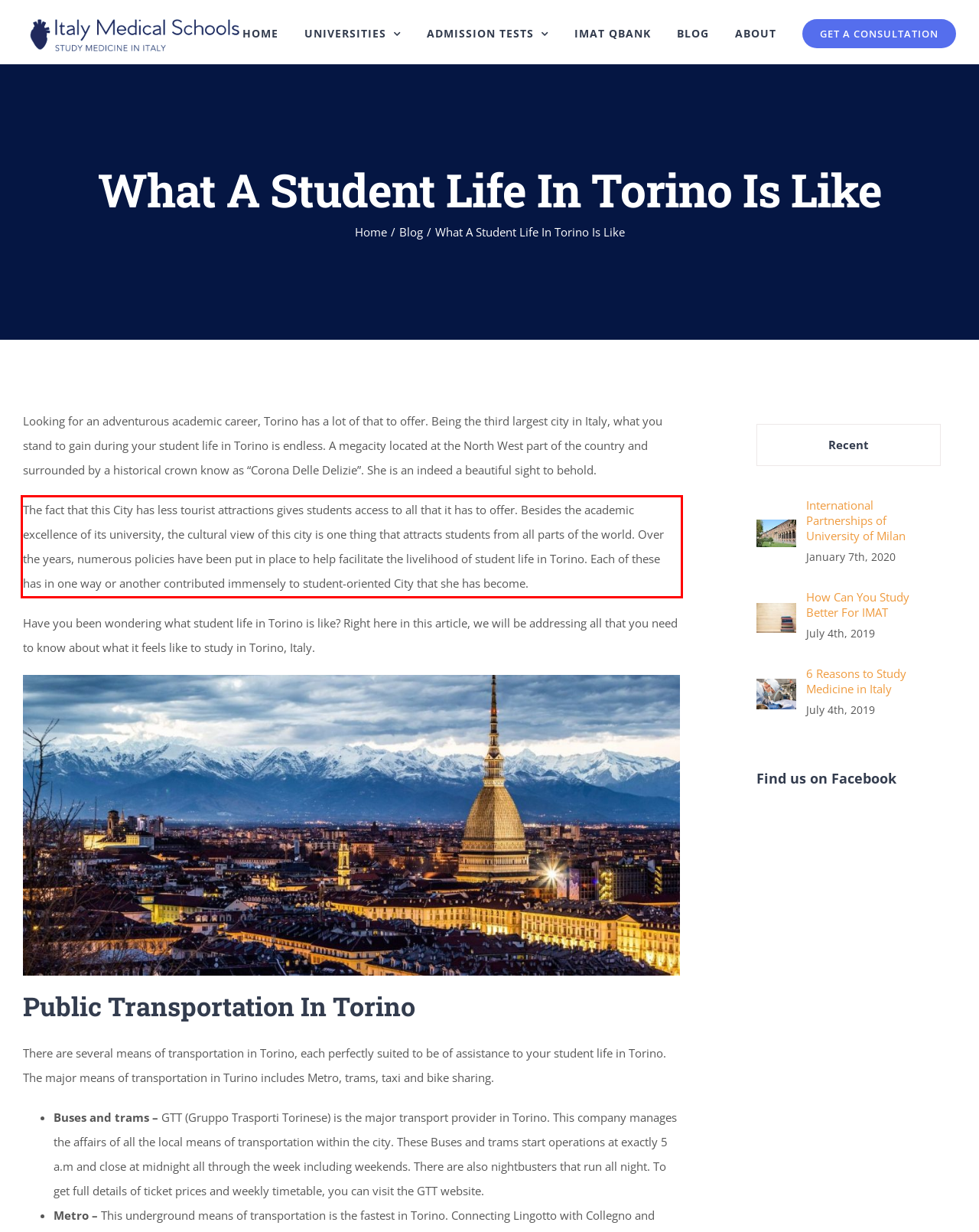Please identify the text within the red rectangular bounding box in the provided webpage screenshot.

The fact that this City has less tourist attractions gives students access to all that it has to offer. Besides the academic excellence of its university, the cultural view of this city is one thing that attracts students from all parts of the world. Over the years, numerous policies have been put in place to help facilitate the livelihood of student life in Torino. Each of these has in one way or another contributed immensely to student-oriented City that she has become.